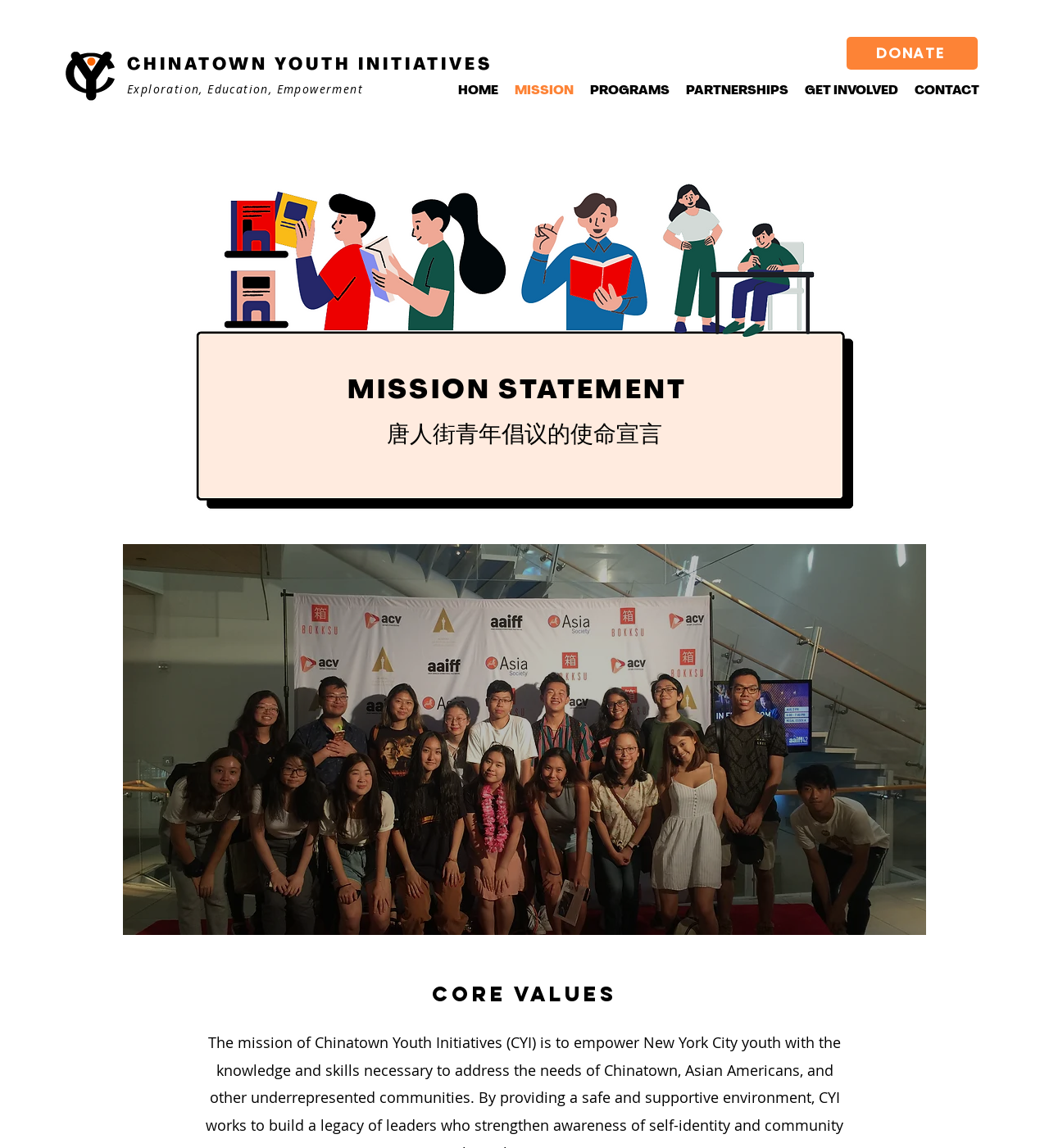What is the image below the mission statement?
Answer the question with a single word or phrase, referring to the image.

IMG_5573.JPG